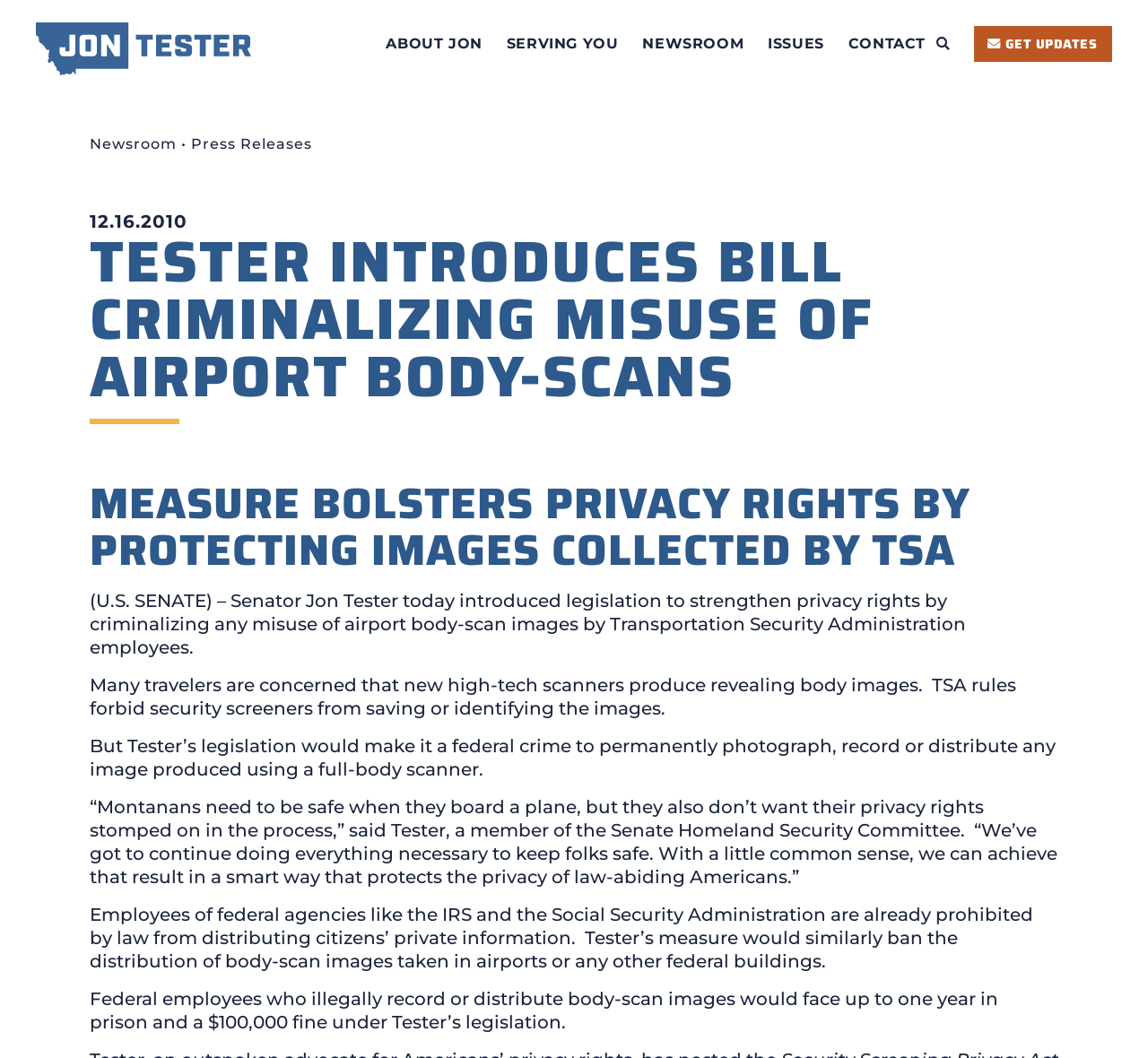Please specify the bounding box coordinates of the clickable region to carry out the following instruction: "View newsroom". The coordinates should be four float numbers between 0 and 1, in the format [left, top, right, bottom].

[0.078, 0.128, 0.154, 0.144]